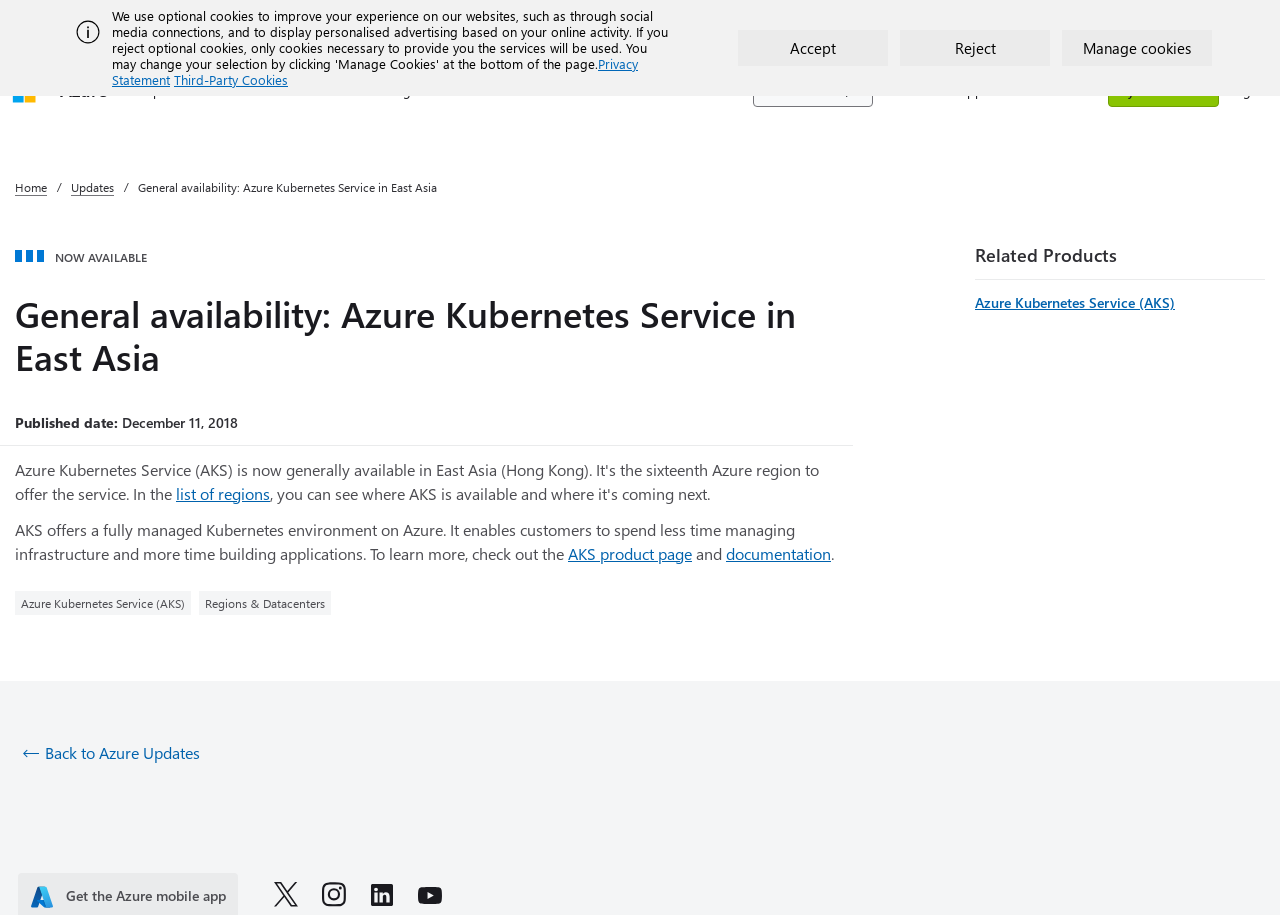Illustrate the webpage thoroughly, mentioning all important details.

The webpage is about the general availability of Azure Kubernetes Service (AKS) in East Asia. At the top, there is an alert section with an image and links to "Privacy Statement" and "Third-Party Cookies". Below this section, there are three buttons: "Accept", "Reject", and "Manage cookies". 

To the right of these buttons, there is a navigation section with links to "Microsoft", "Azure", and several dropdown menus for "Explore", "Products", "Solutions", "Pricing", "Partners", and "Resources". 

On the top right, there is a search bar with a textbox and a "Global" label. Next to the search bar, there is another navigation section with links to "Learn", "Support", "Contact Sales", "Try Azure for free", and "Sign in".

The main content of the webpage starts below these navigation sections. It has a heading that reads "General availability: Azure Kubernetes Service in East Asia" and a subheading with the published date. 

Below the headings, there is a section that describes AKS as a fully managed Kubernetes environment on Azure, with links to the AKS product page and documentation. 

To the right of this section, there are two columns with headings "Azure Kubernetes Service (AKS)" and "Regions & Datacenters". 

Further down, there is a section titled "Related Products" with a list of related products, including a link to Azure Kubernetes Service (AKS). 

At the bottom of the page, there is a link to go back to Azure Updates and a section with additional navigation links, including links to follow Microsoft Azure on Twitter, Instagram, LinkedIn, and YouTube.